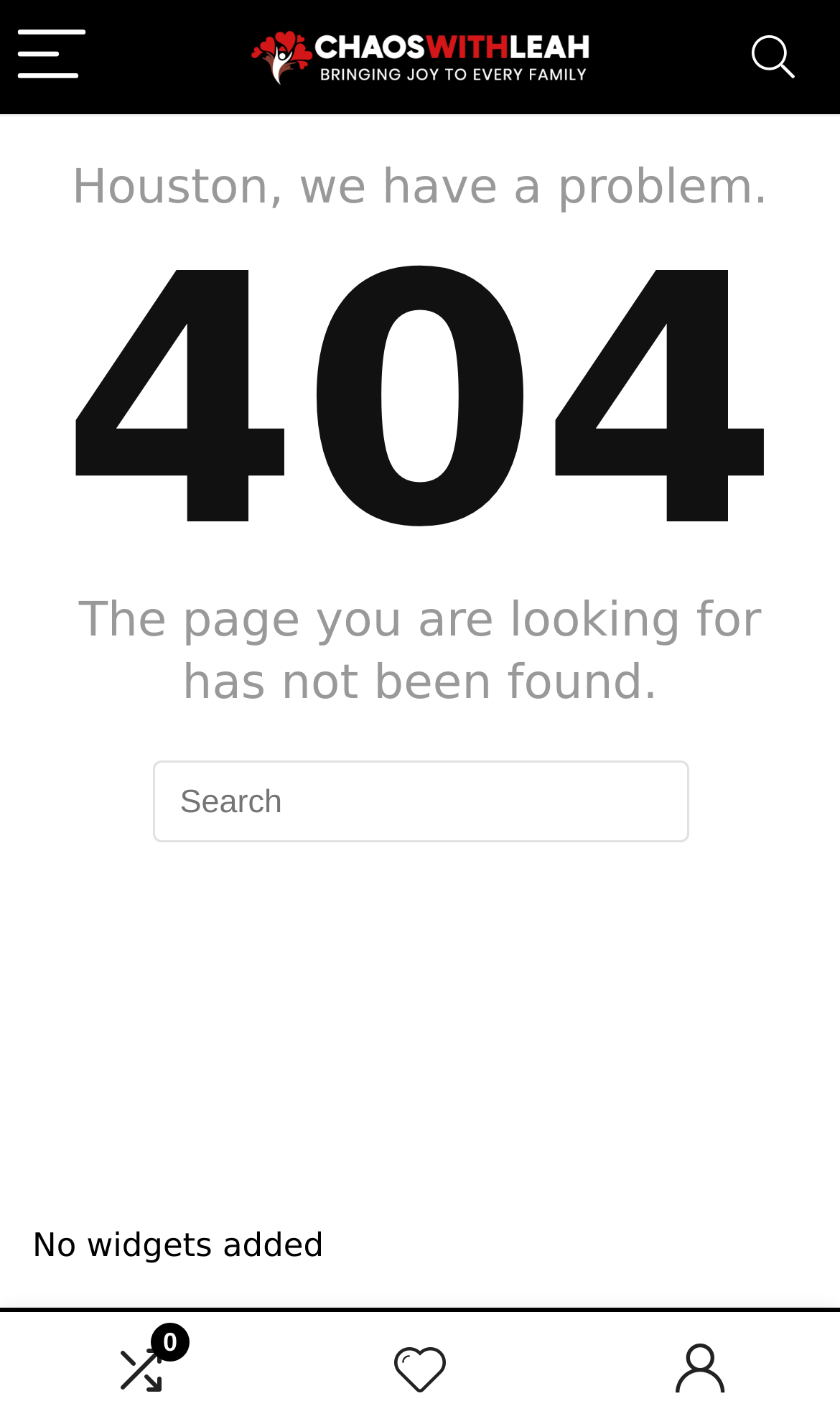What is the name of the website?
Using the details from the image, give an elaborate explanation to answer the question.

The website's logo at the top left has the text 'ChaosWithLeah', which is likely the name of the website.